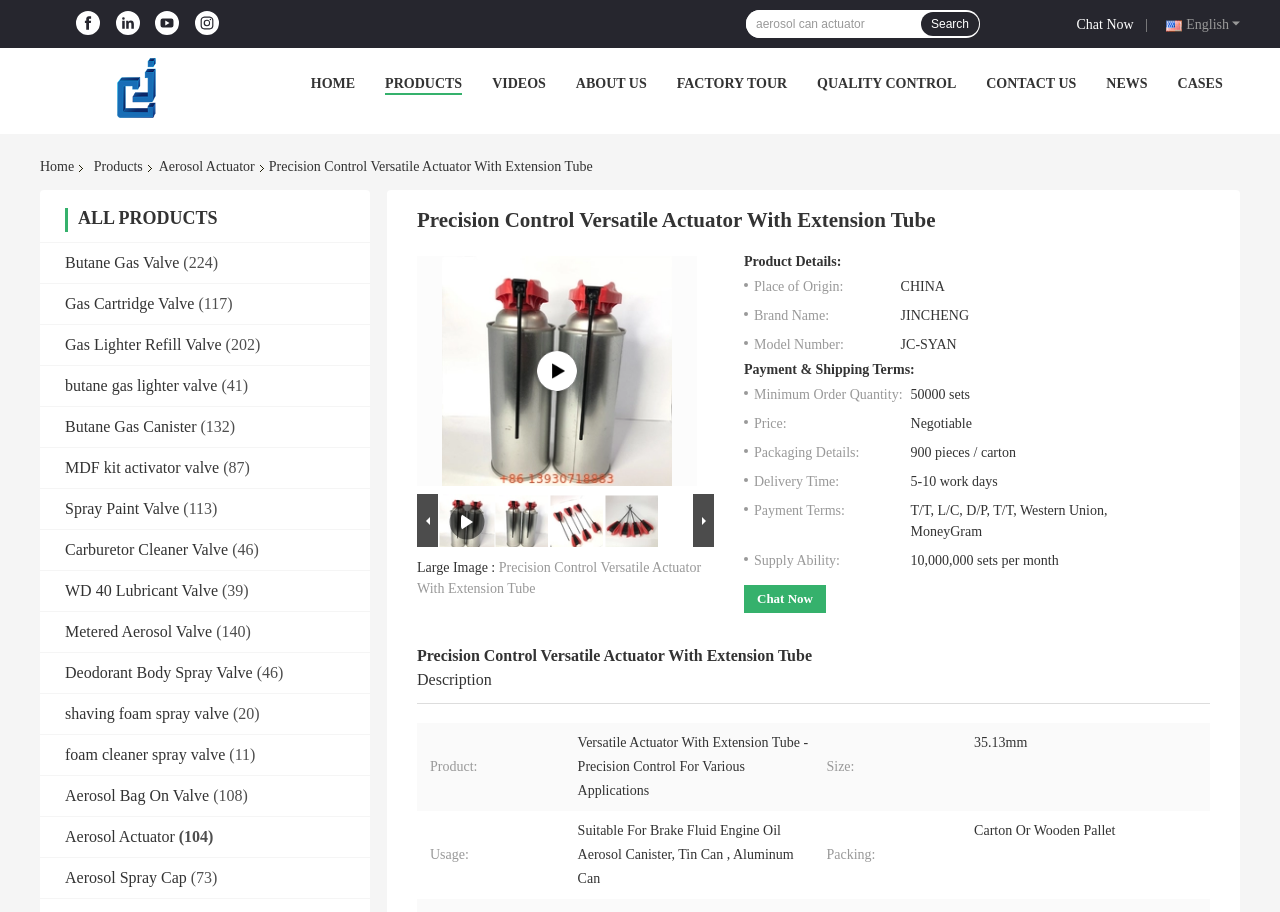What is the text of the webpage's headline?

Precision Control Versatile Actuator With Extension Tube